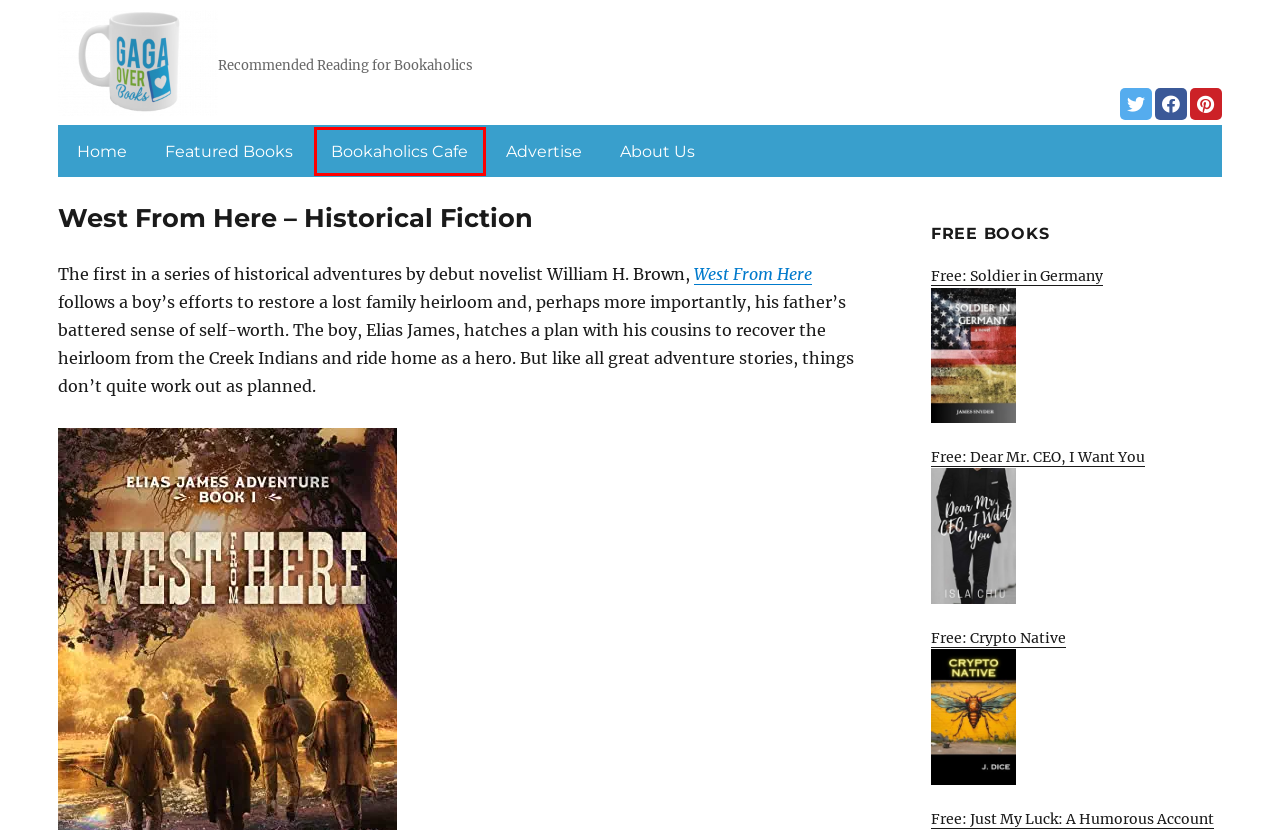Consider the screenshot of a webpage with a red bounding box and select the webpage description that best describes the new page that appears after clicking the element inside the red box. Here are the candidates:
A. 5 Signs That Your Are a Bookaholic | Gagaoverbooks.com
B. About Us - Gaga Over Books | Gagaoverbooks.com
C. Free: Dear Mr. CEO, I Want You | Gagaoverbooks.com
D. Free: Crypto Native | Gagaoverbooks.com
E. Recommended Reading for Bookaholics
F. How to promote your book | Gagaoverbooks.com
G. Amazon.com
H. Feature Books for Bookaholics | Gagaoverbooks.com

A